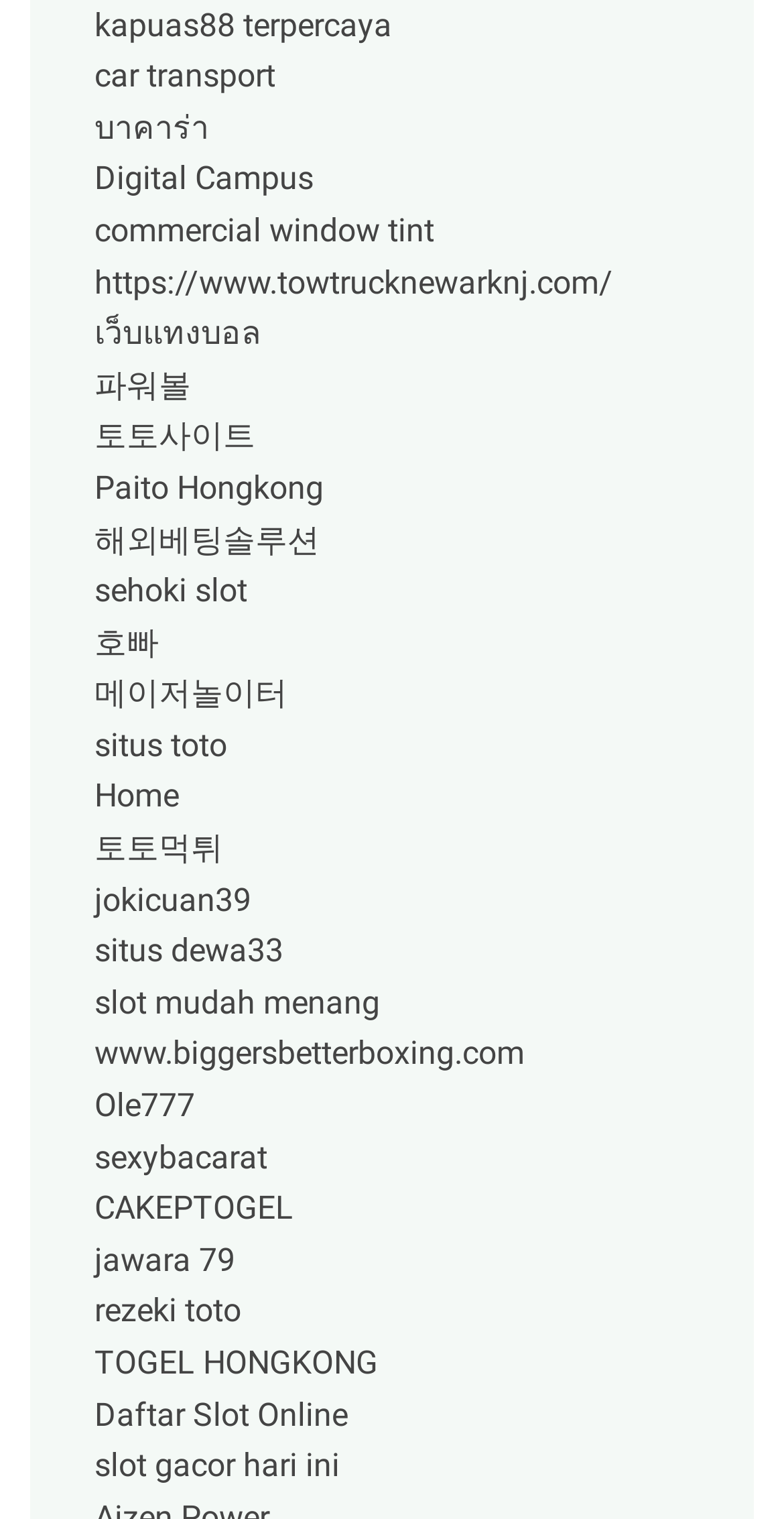Find the bounding box coordinates of the element to click in order to complete the given instruction: "go to Paito Hongkong."

[0.121, 0.308, 0.413, 0.334]